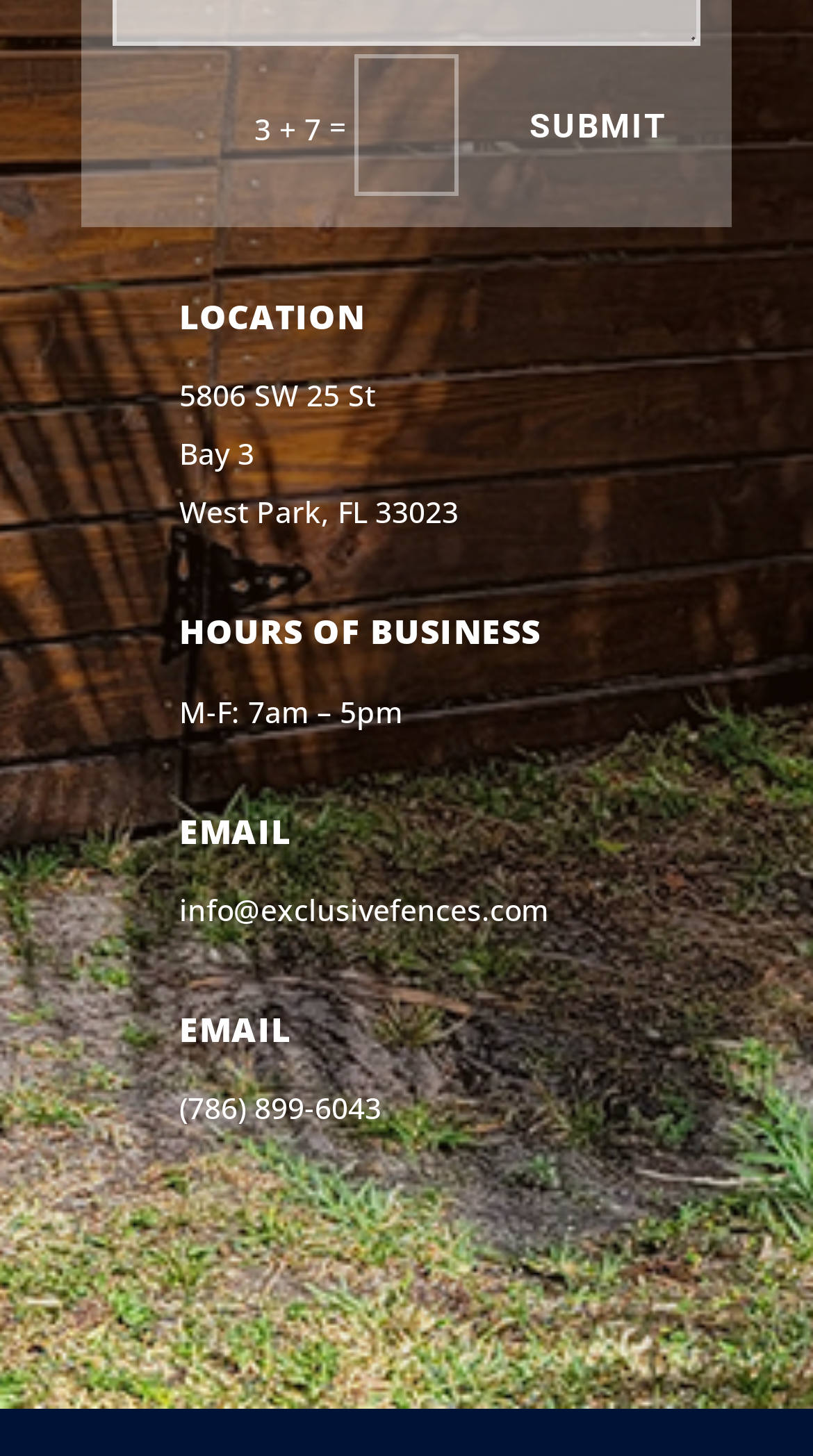What is the phone number of the business?
Answer the question with a detailed and thorough explanation.

I found the phone number of the business by looking at the 'EMAIL' section, which is a heading in the fourth layout table. The phone number is '(786) 899-6043'.